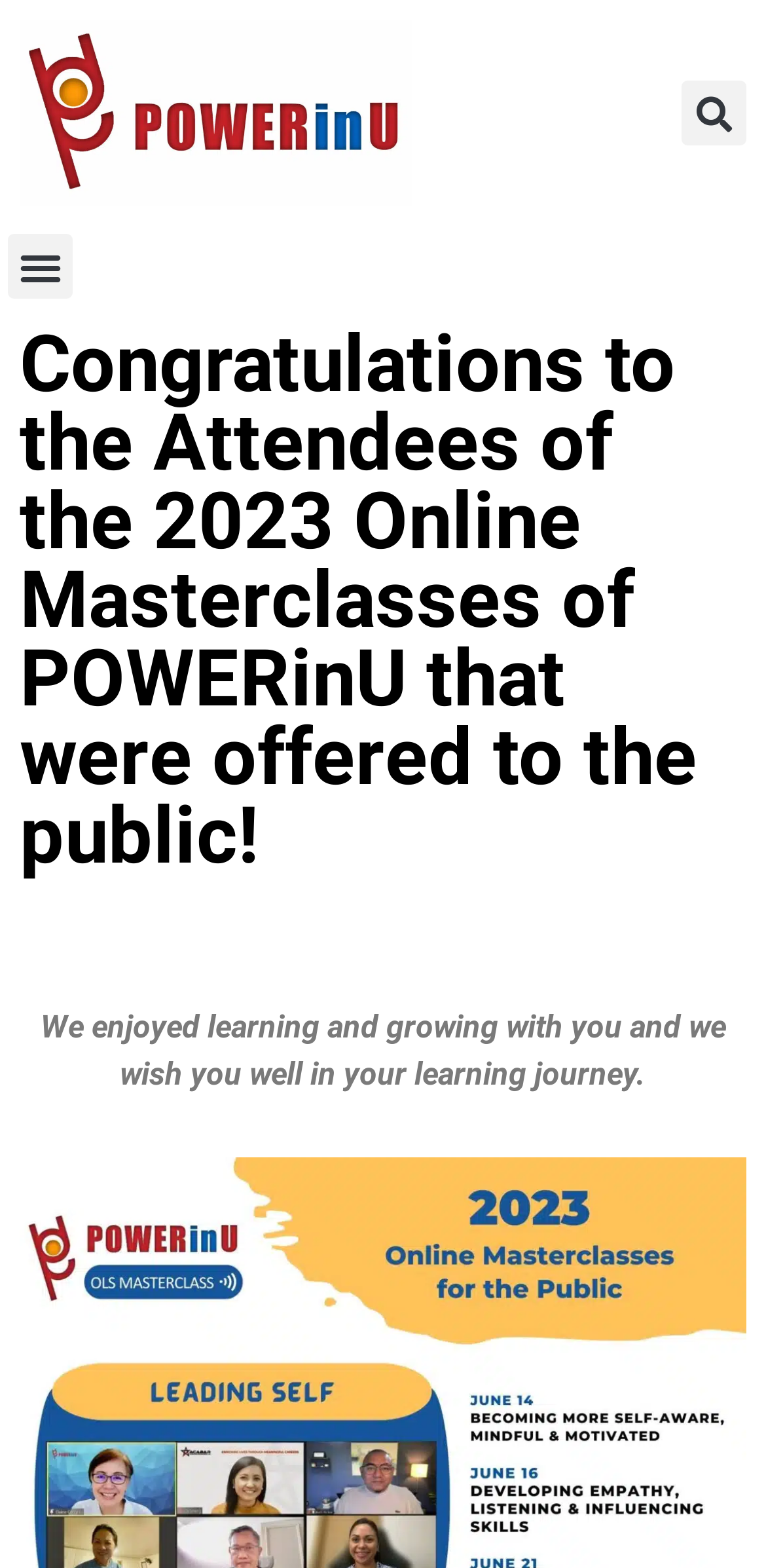What is the main topic of the webpage?
Provide a short answer using one word or a brief phrase based on the image.

2023 Online Masterclasses